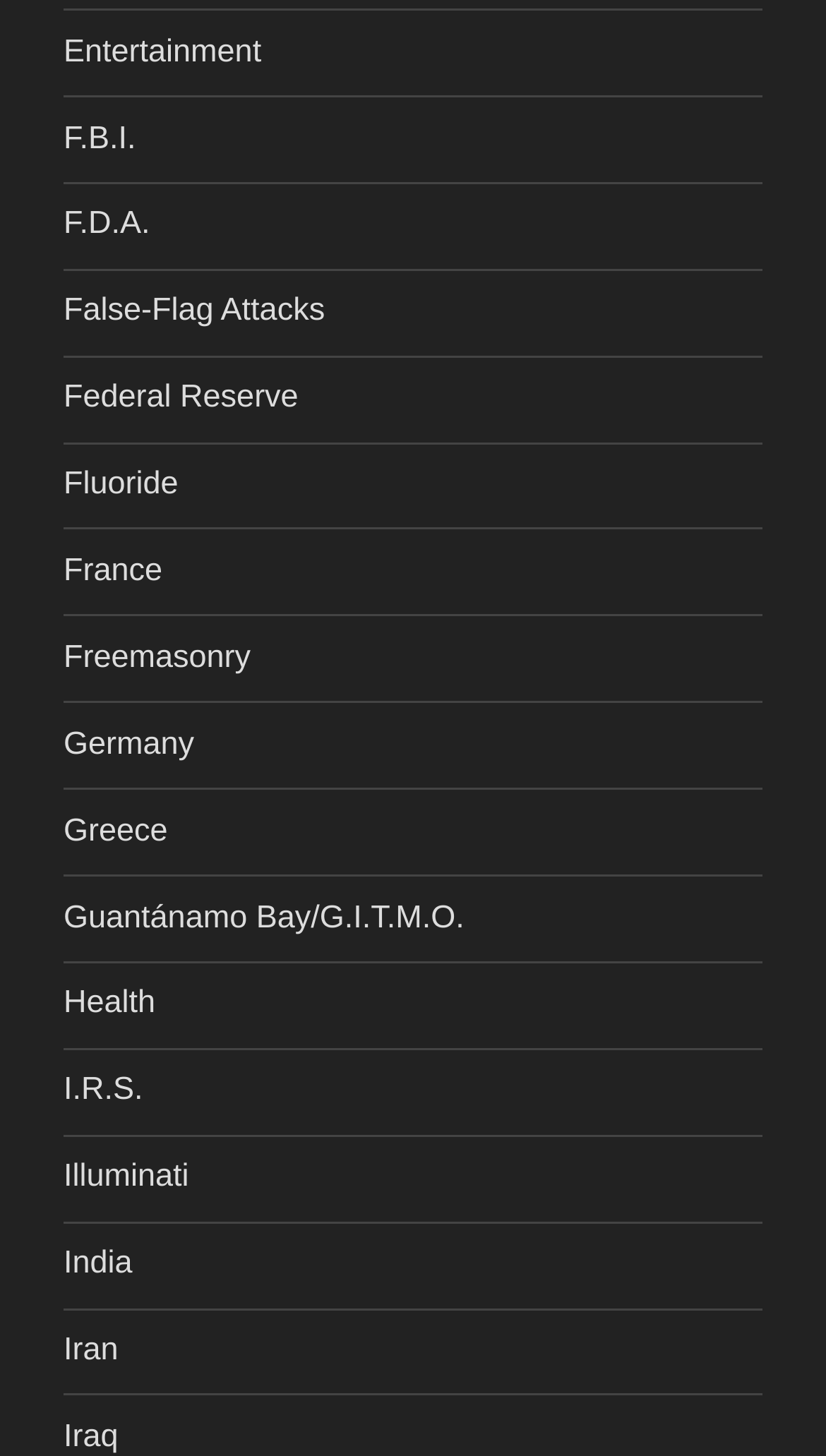Find the bounding box coordinates corresponding to the UI element with the description: "India". The coordinates should be formatted as [left, top, right, bottom], with values as floats between 0 and 1.

[0.077, 0.855, 0.16, 0.88]